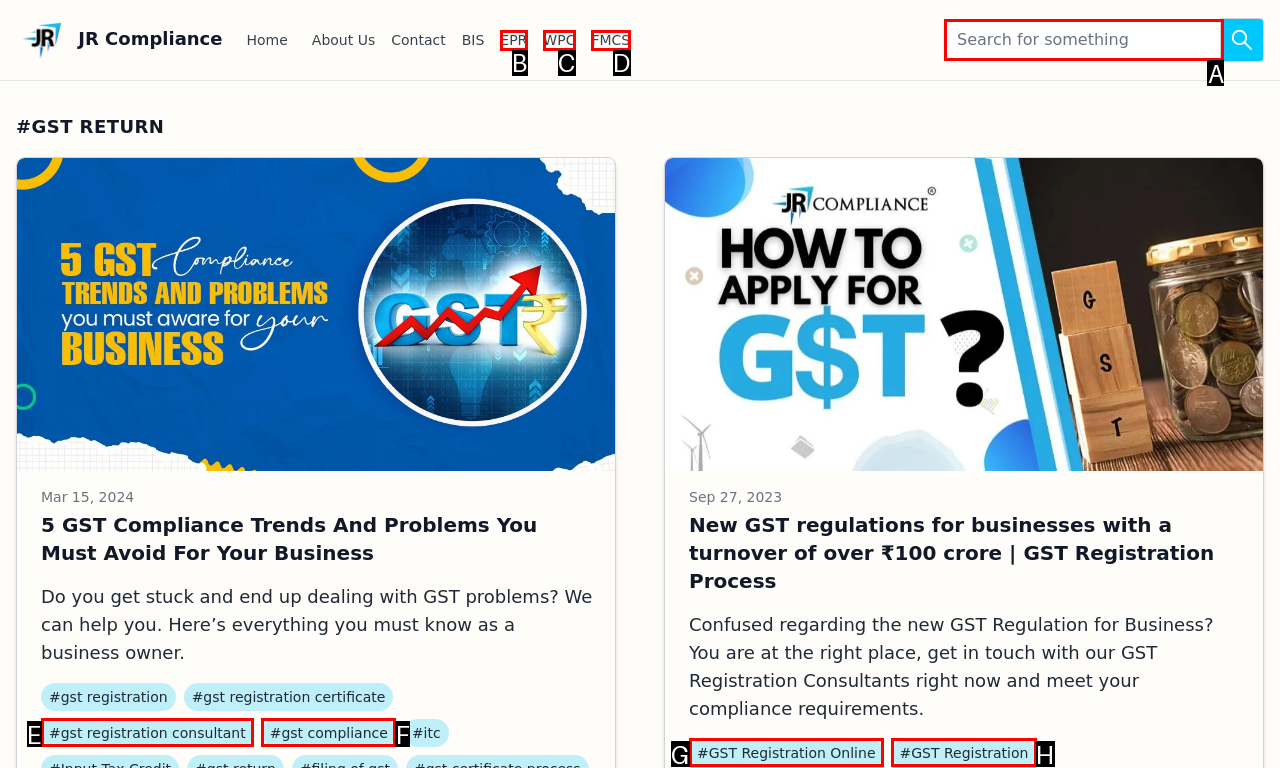Identify the correct UI element to click for this instruction: Read more about orange-county-bail-bonds
Respond with the appropriate option's letter from the provided choices directly.

None